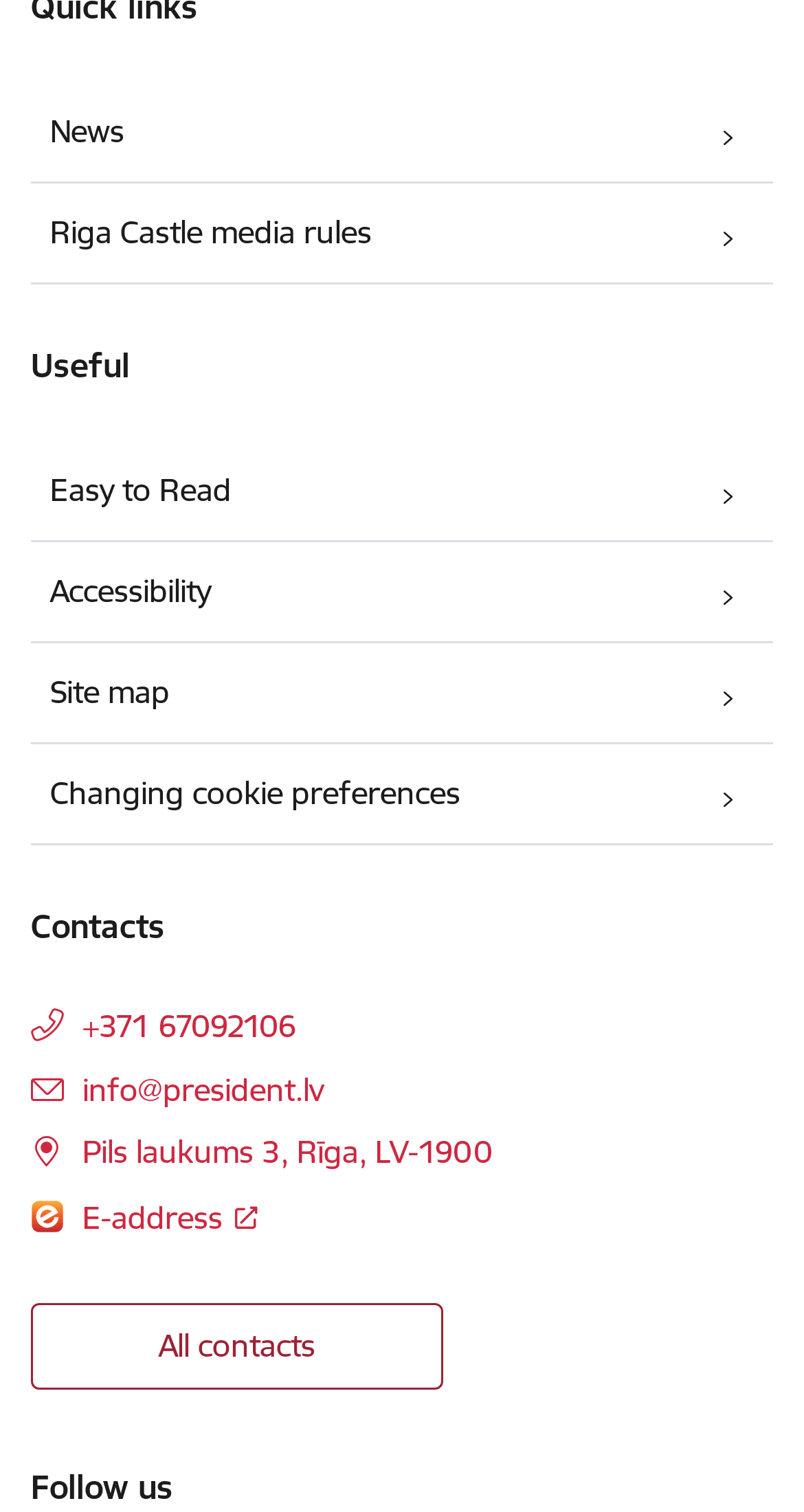Please determine the bounding box coordinates of the element's region to click in order to carry out the following instruction: "Check phone number". The coordinates should be four float numbers between 0 and 1, i.e., [left, top, right, bottom].

[0.103, 0.666, 0.369, 0.692]